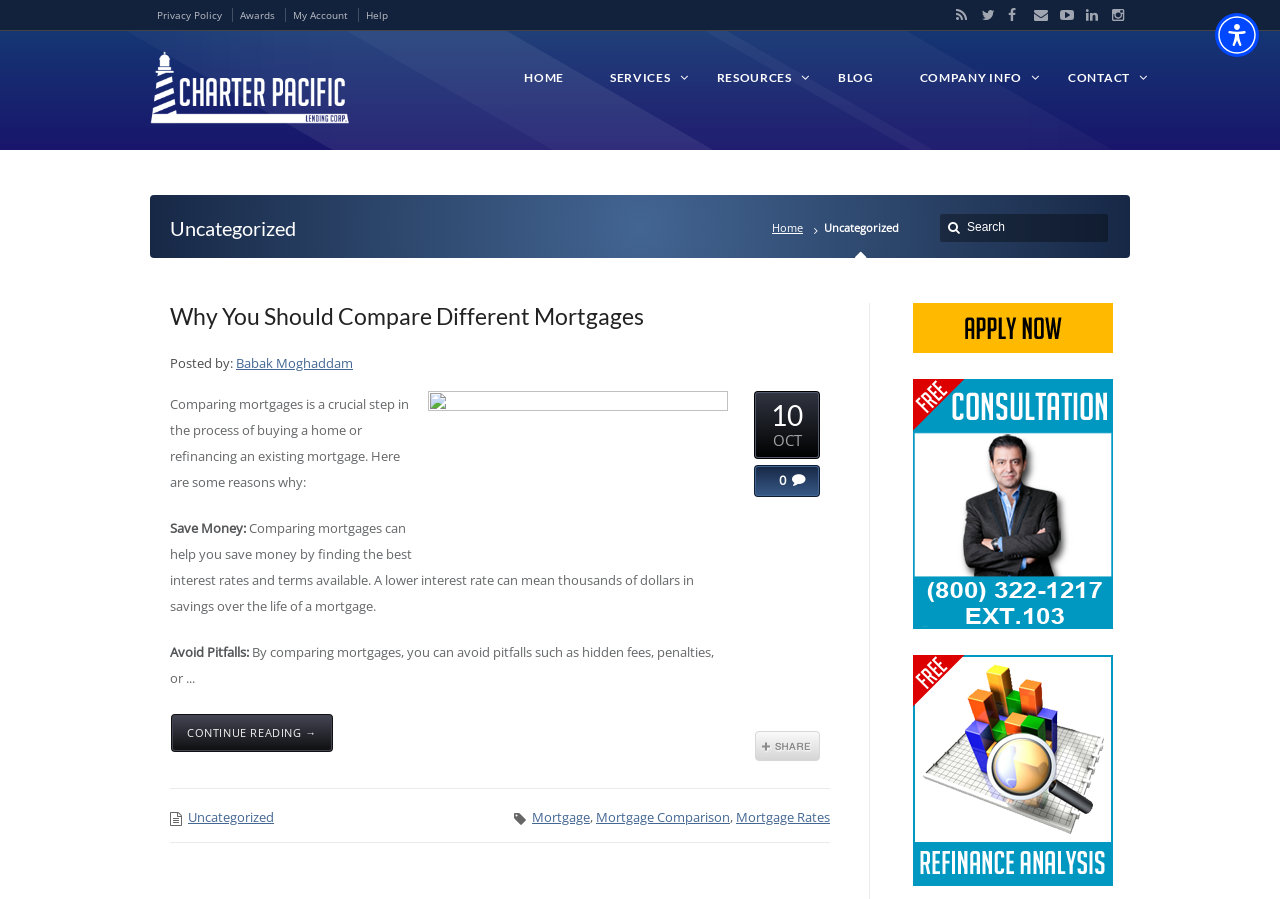Provide a brief response to the question below using a single word or phrase: 
What is the topic of the article on the webpage?

Mortgage comparison